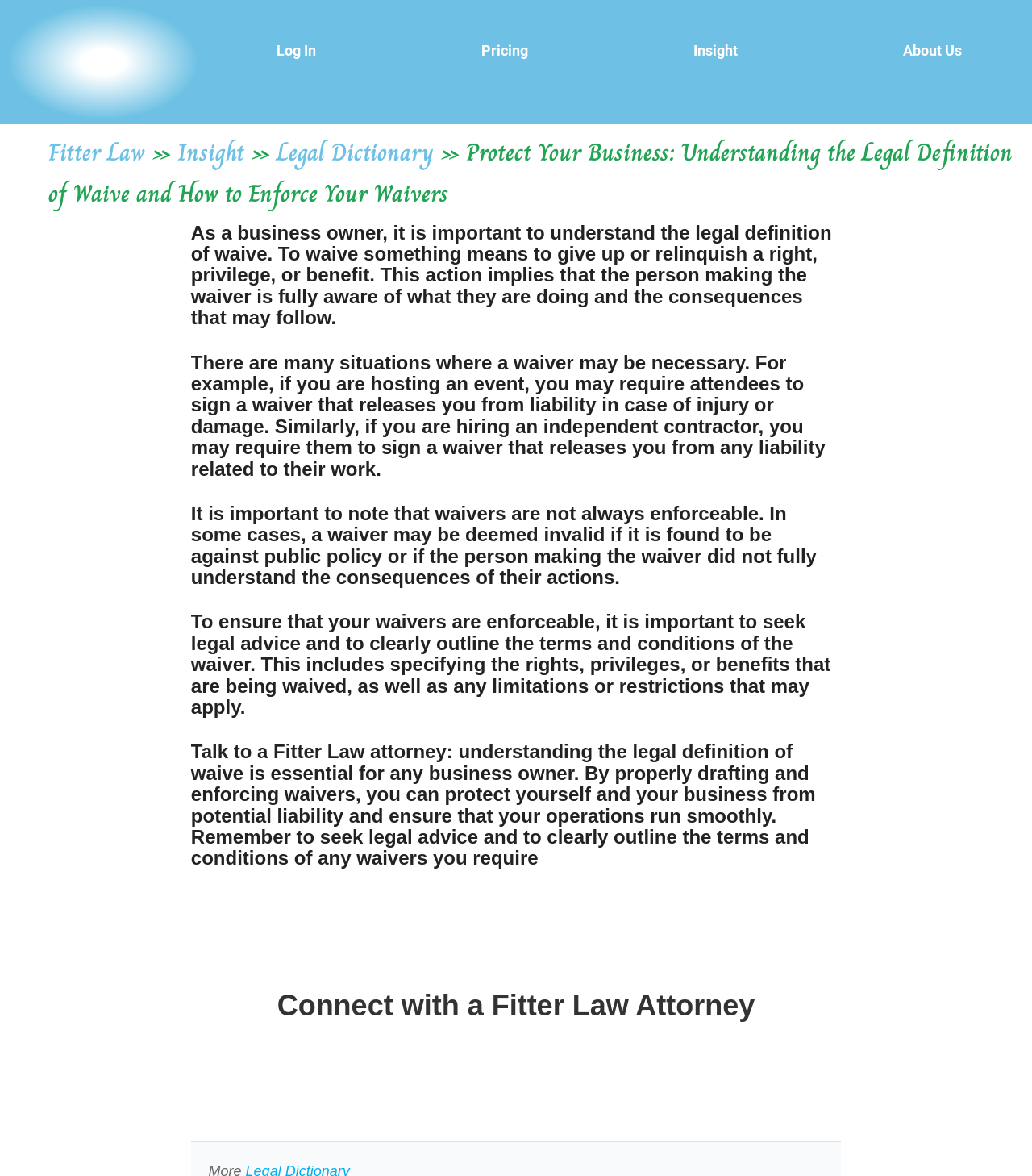Specify the bounding box coordinates of the area that needs to be clicked to achieve the following instruction: "Click Fitter Law Logo".

[0.0, 0.0, 0.2, 0.105]